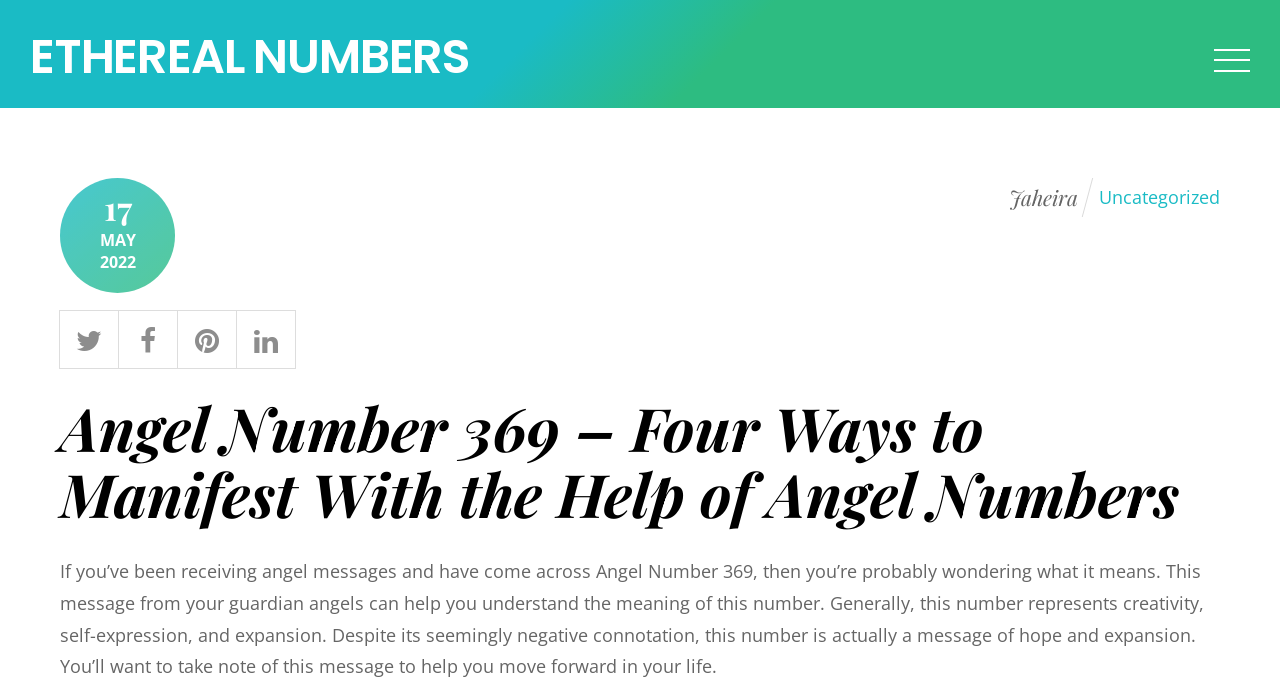Please pinpoint the bounding box coordinates for the region I should click to adhere to this instruction: "browse the Uncategorized category".

[0.859, 0.272, 0.953, 0.307]